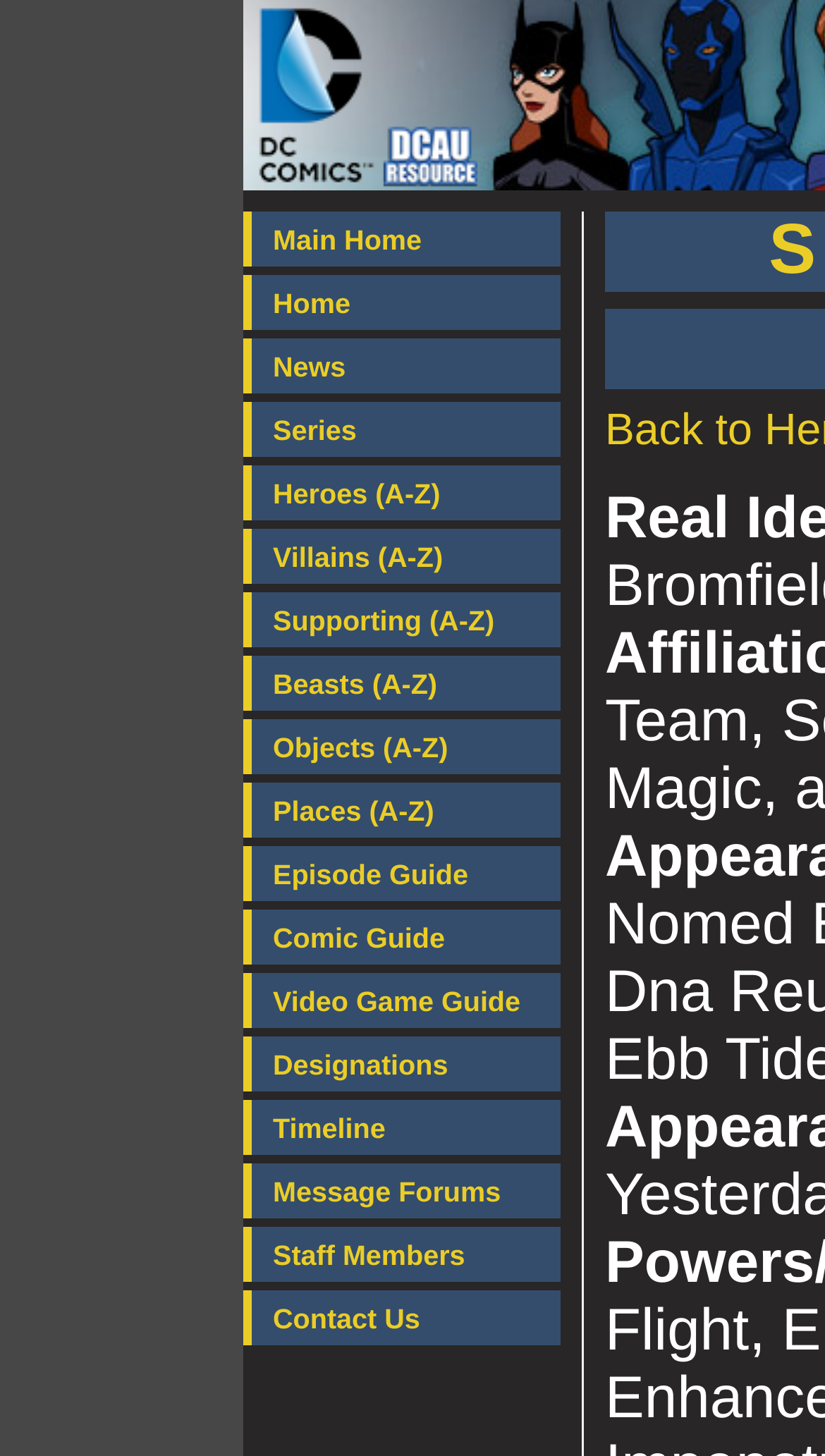Using the information shown in the image, answer the question with as much detail as possible: Is there a section for episode guides?

I searched the main menu and found a link labeled 'Episode Guide', which suggests that the website provides a guide to episodes of the series.